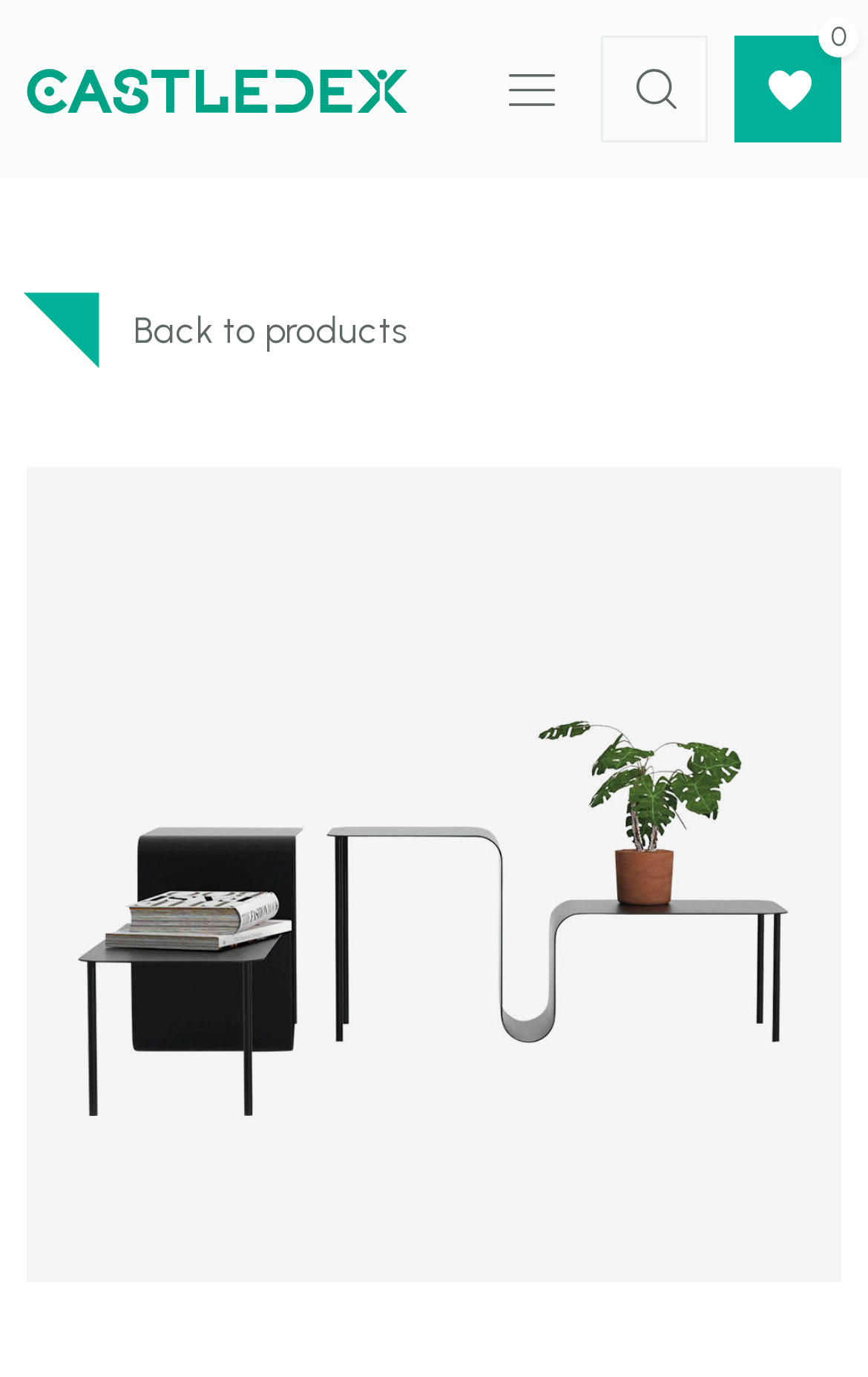Provide the bounding box coordinates of the HTML element this sentence describes: "alt="China Travel News"". The bounding box coordinates consist of four float numbers between 0 and 1, i.e., [left, top, right, bottom].

None